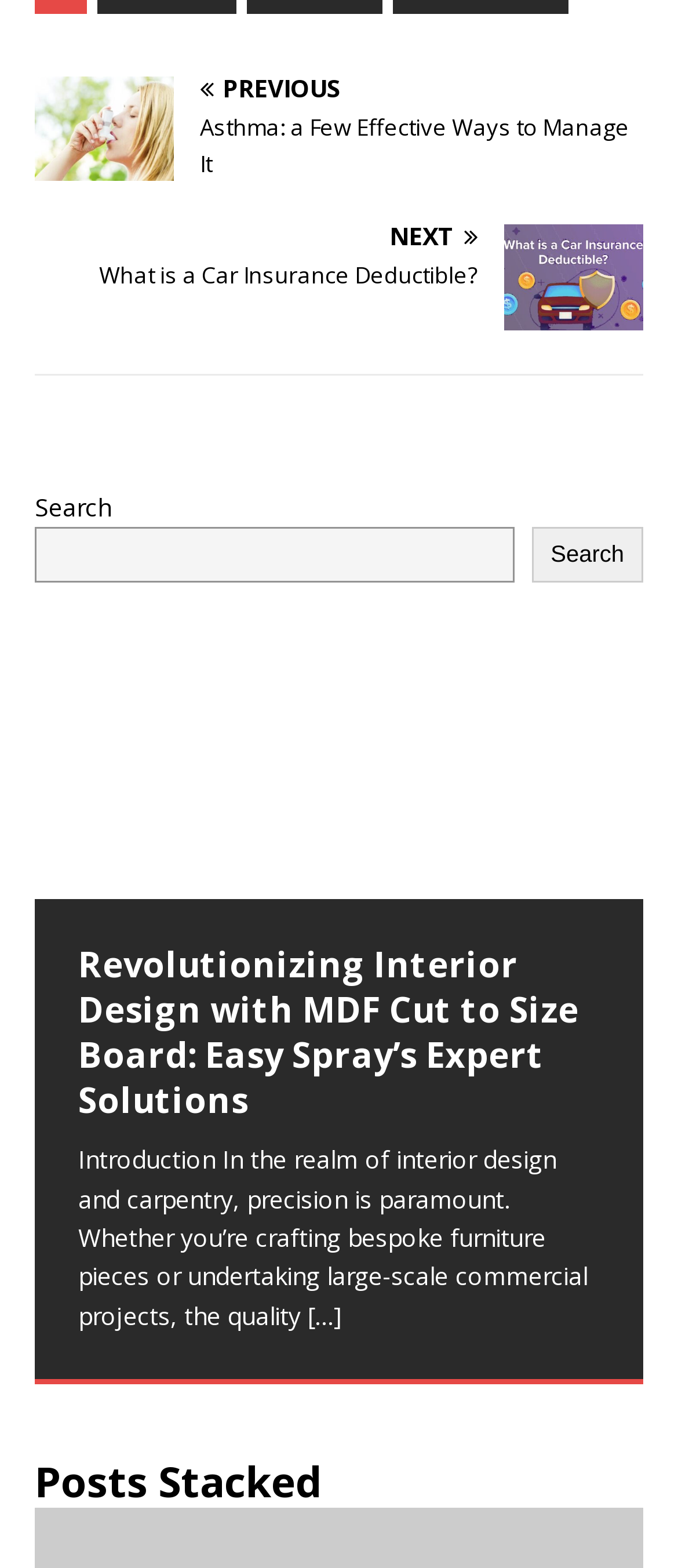Based on the element description "Posts Stacked", predict the bounding box coordinates of the UI element.

[0.051, 0.926, 0.474, 0.963]